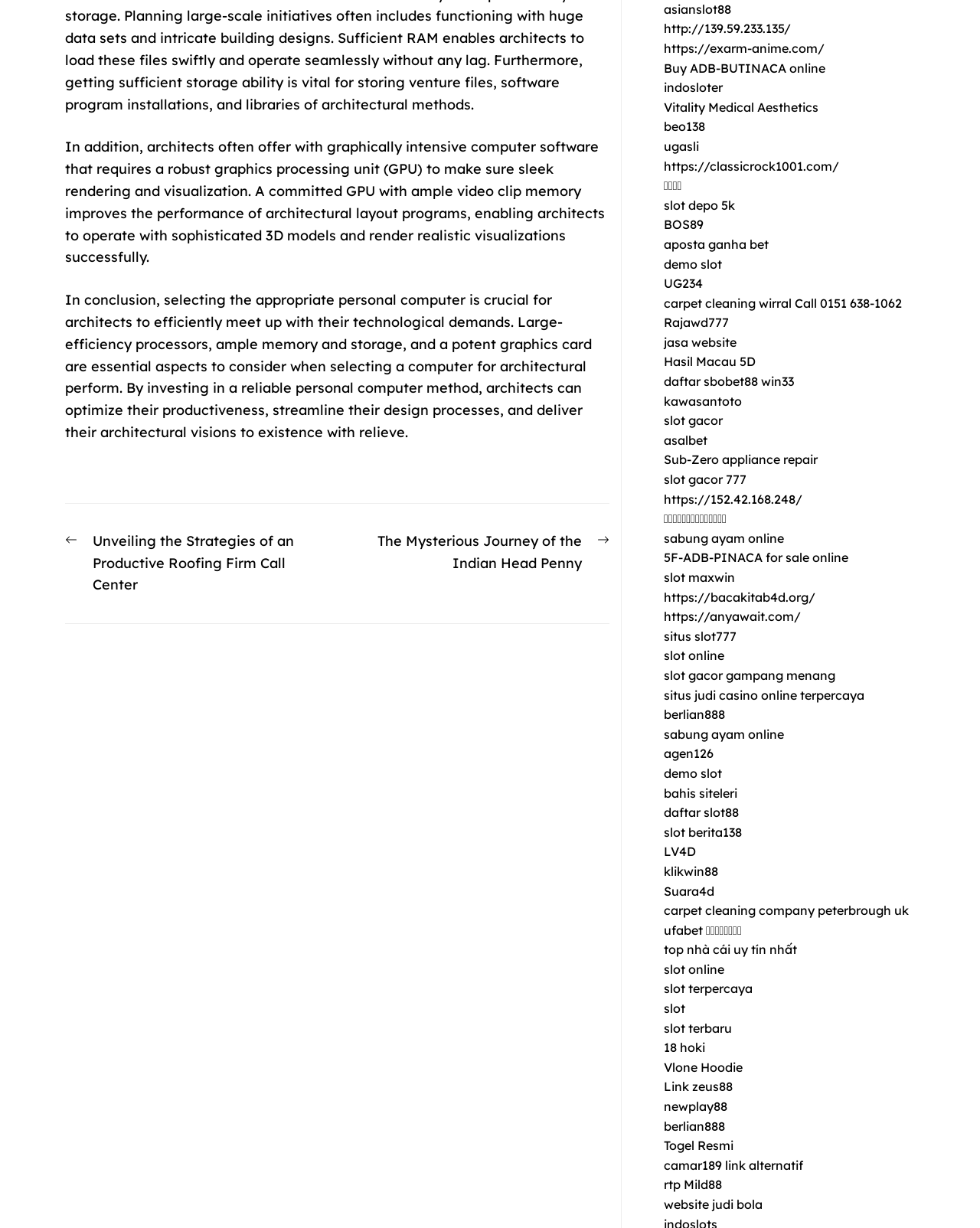Please specify the bounding box coordinates of the element that should be clicked to execute the given instruction: 'Click on 'Next post: The Mysterious Journey of the Indian Head Penny''. Ensure the coordinates are four float numbers between 0 and 1, expressed as [left, top, right, bottom].

[0.36, 0.432, 0.622, 0.468]